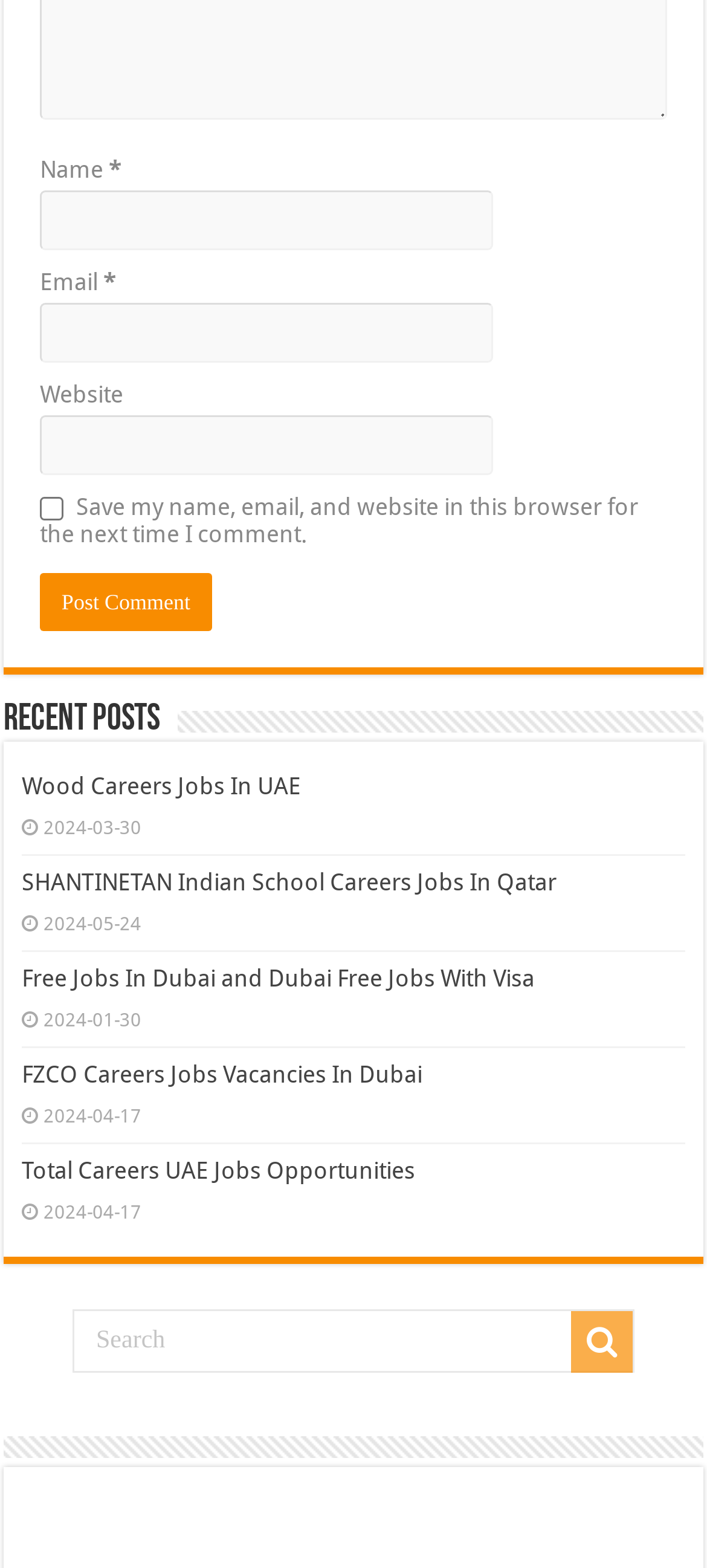Respond to the question below with a single word or phrase:
What is the format of the dates listed on the webpage?

YYYY-MM-DD